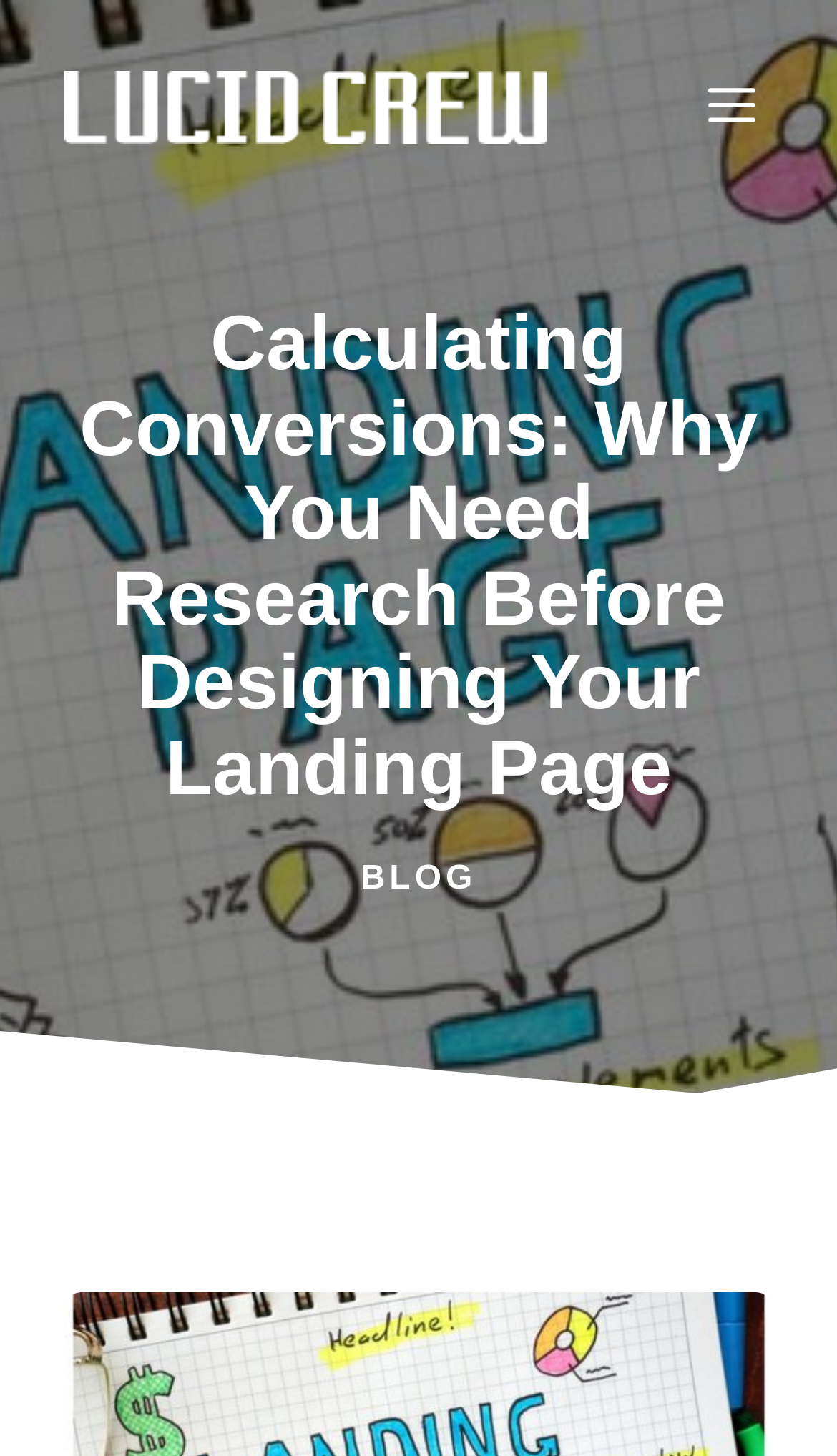Answer this question in one word or a short phrase: What is the topic of the current article?

Landing page design